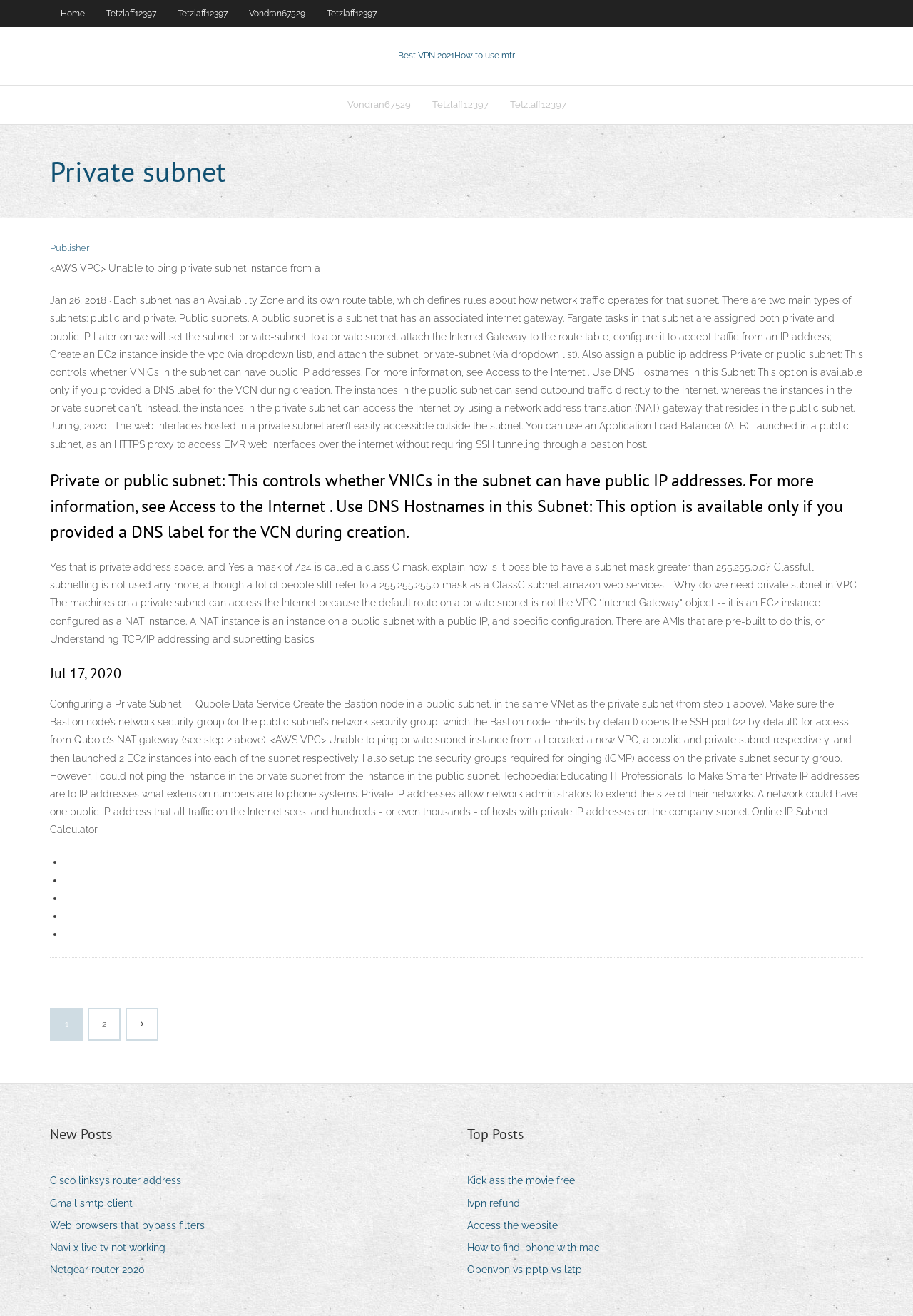What is the relationship between a public subnet and a private subnet?
Could you answer the question with a detailed and thorough explanation?

The webpage explains that a Bastion node in a public subnet is used to access a private subnet in the same VNet. This suggests that a public subnet and a private subnet are related in that they are part of the same VNet.